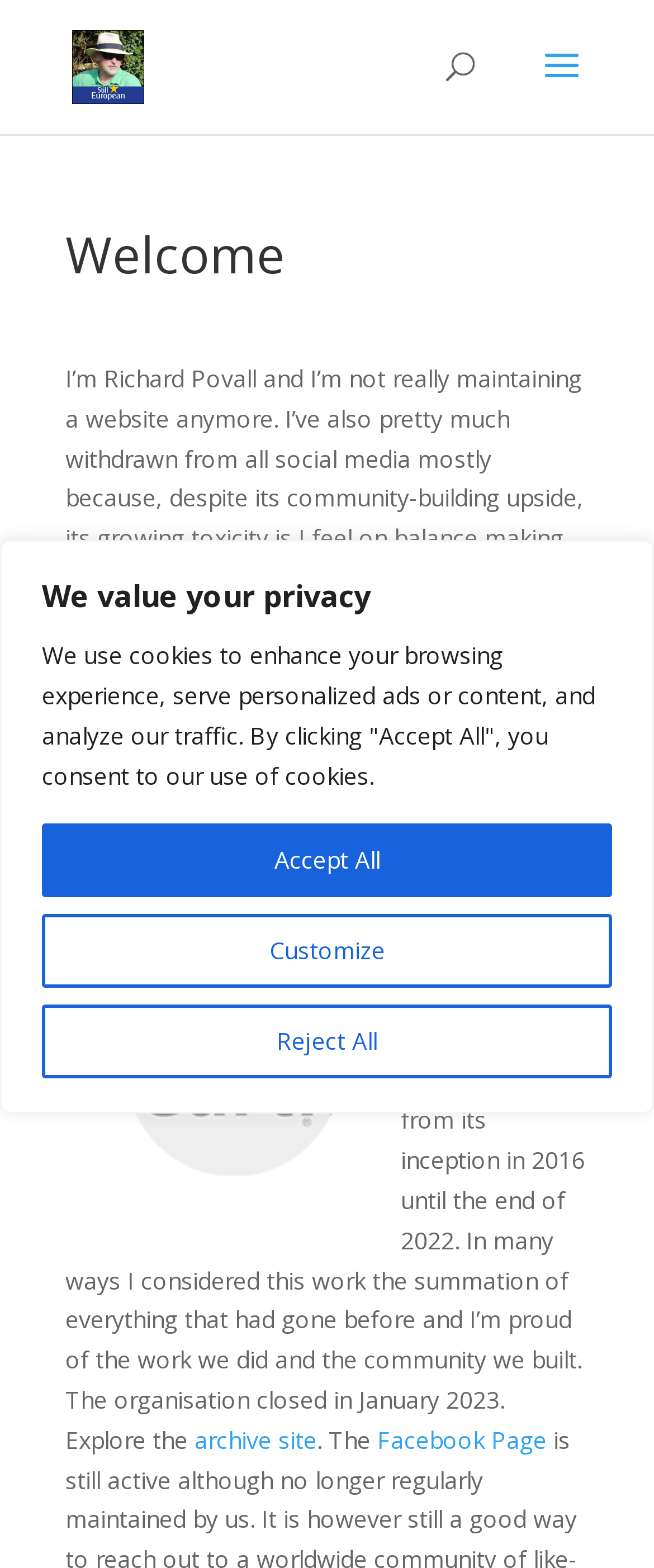Offer a comprehensive description of the webpage’s content and structure.

The webpage is about Richard Povall, an individual who has an archive of his work. At the top of the page, there is a privacy notice that spans the entire width, informing visitors about the use of cookies and providing options to customize, reject, or accept all cookies. Below this notice, there is a link to Richard Povall's name, accompanied by a small image of him.

In the top-right corner, there is a search bar that stretches across half of the page's width. Below the search bar, a heading "Welcome" is displayed. The main content of the page is a paragraph of text that explains Richard Povall's decision to withdraw from social media and his current online presence. The text is divided into several sections, with links to his profiles on academia.edu, researchgate, and LinkedIn.com.

To the right of the main text, there is a figure with a link, which appears to be a separate section. Below this figure, there is another section of text that describes Richard Povall's professional background, including his leadership role at art.earth from 2016 to 2022. This section also includes links to art.earth and the archive site.

At the bottom of the page, there are two more links: one to the archive site and another to the Facebook Page. Overall, the webpage provides an overview of Richard Povall's online presence and his professional background, with links to his various profiles and projects.